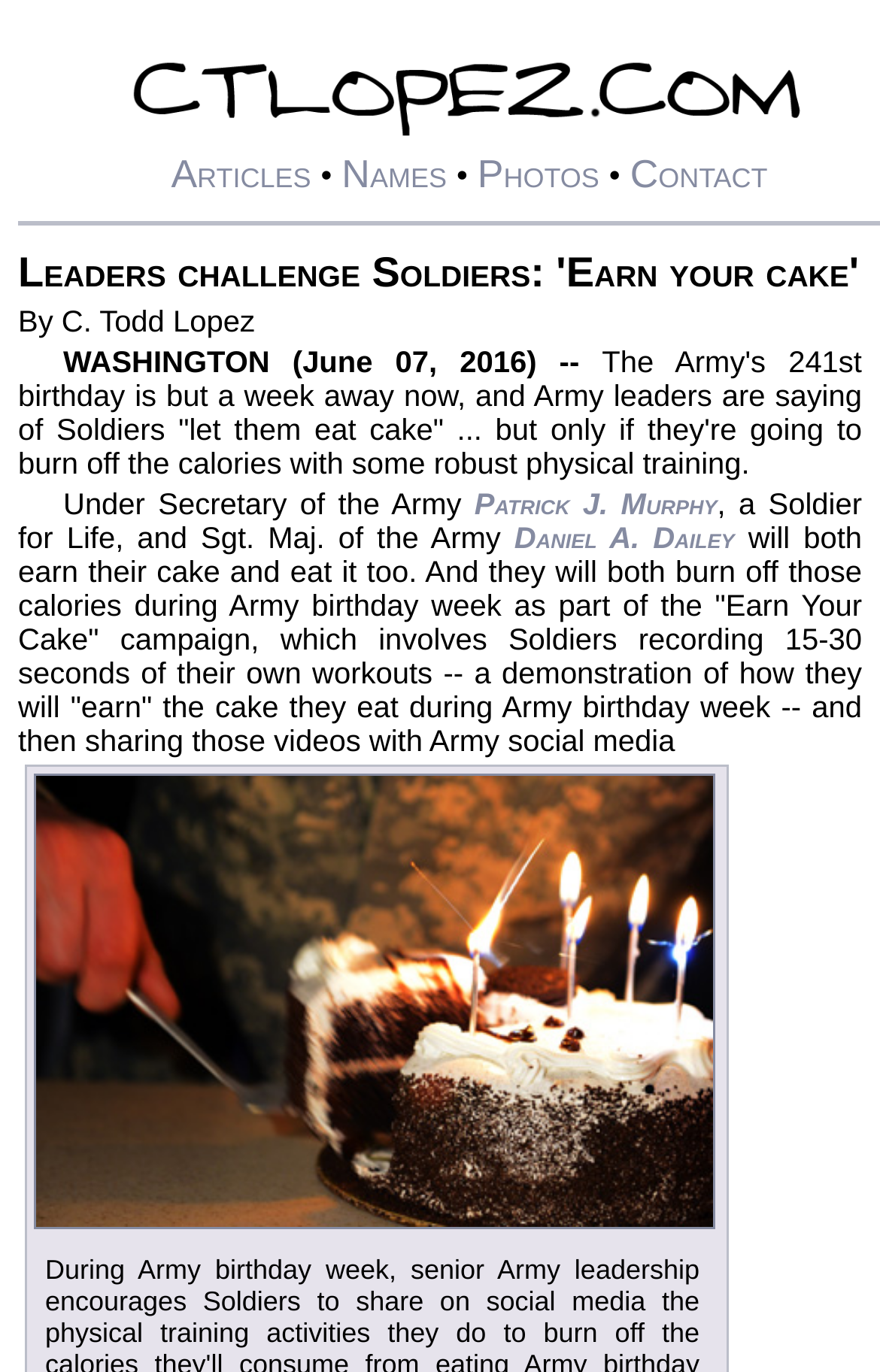What is the Army's birthday? From the image, respond with a single word or brief phrase.

June 07, 2016